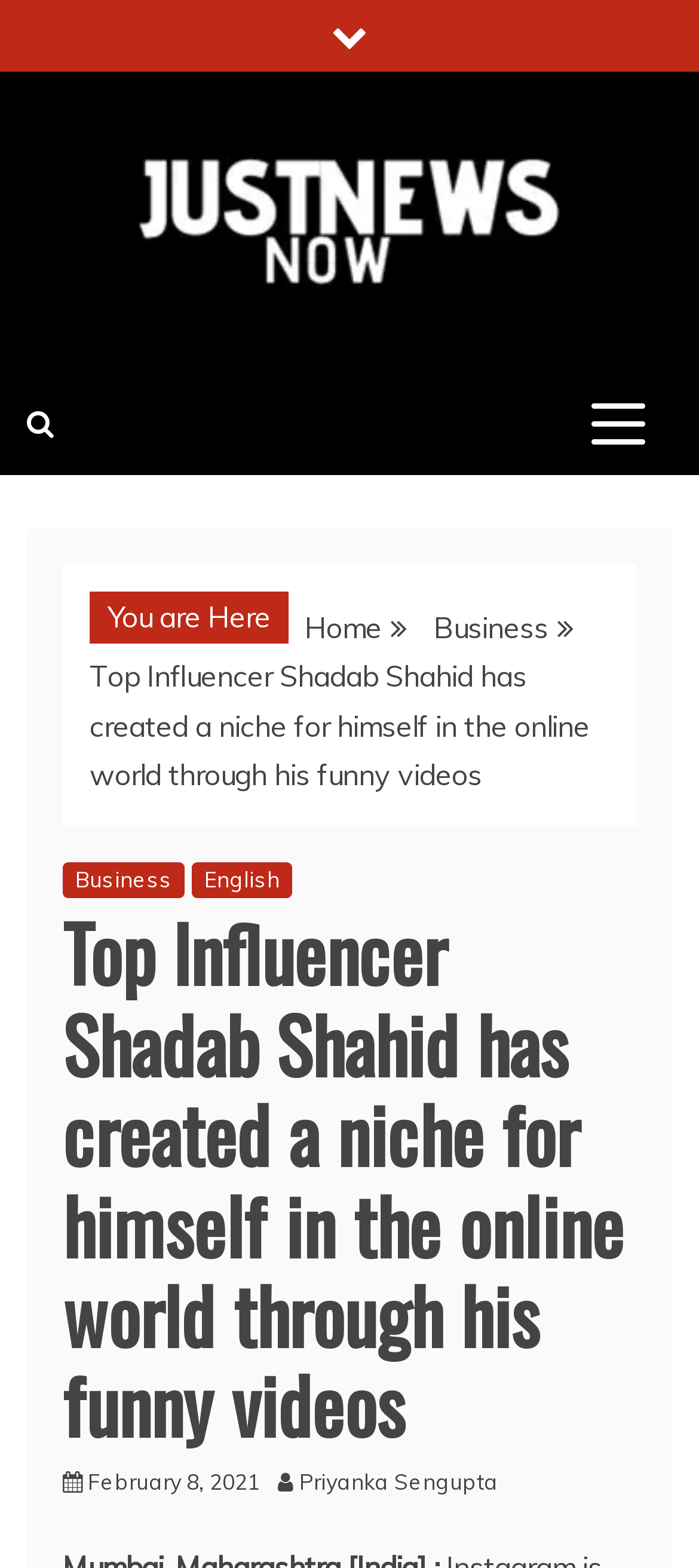What is the date of the article?
Utilize the information in the image to give a detailed answer to the question.

The date of the article can be found in the header section of the webpage, where it is mentioned as 'February 8, 2021'.